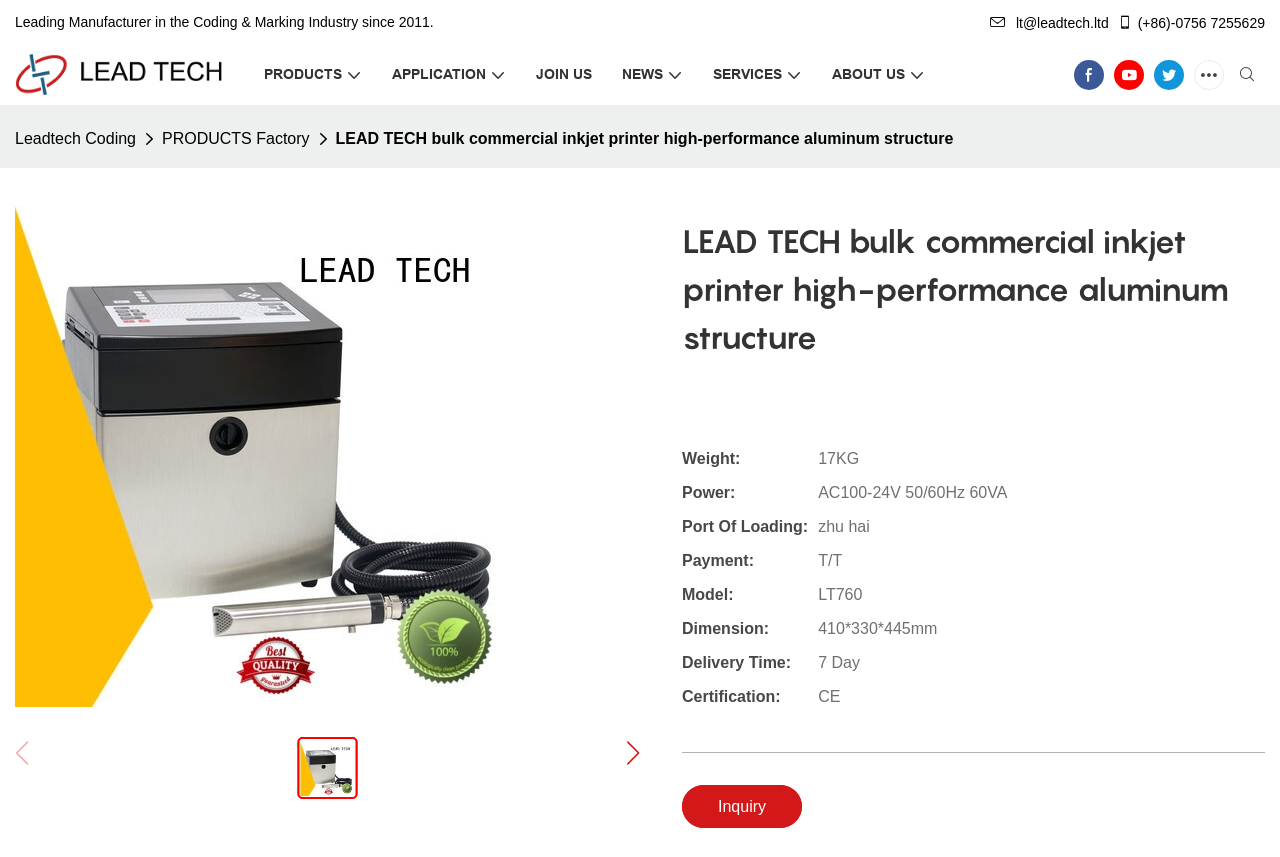Using the information in the image, could you please answer the following question in detail:
What is the purpose of the 'Inquiry' link?

The 'Inquiry' link is likely intended for users to inquire about the product, possibly to request more information or to place an order, as it is placed at the bottom of the product's details section.